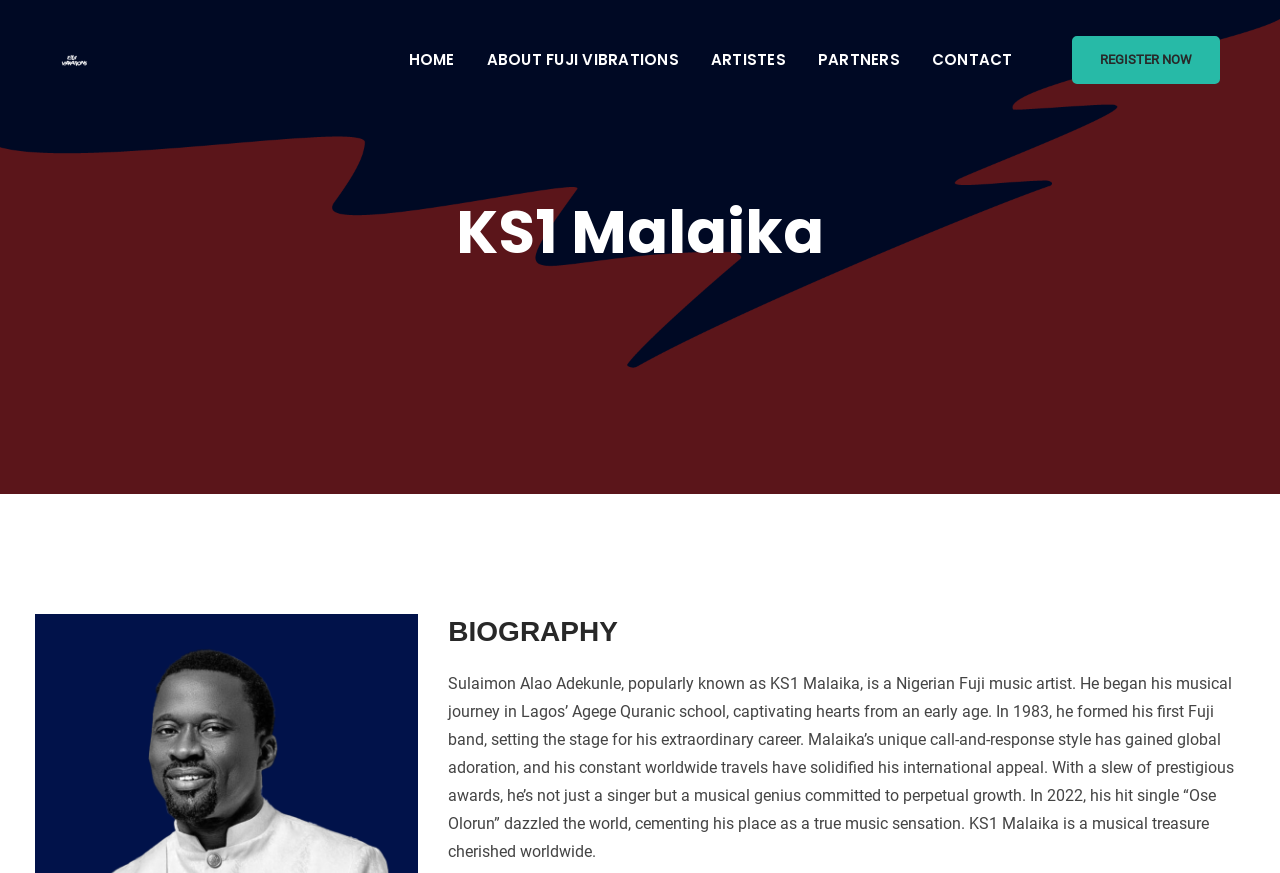Carefully examine the image and provide an in-depth answer to the question: What is KS1 Malaika's profession?

Based on the biography section, it is mentioned that Sulaimon Alao Adekunle, popularly known as KS1 Malaika, is a Nigerian Fuji music artist.